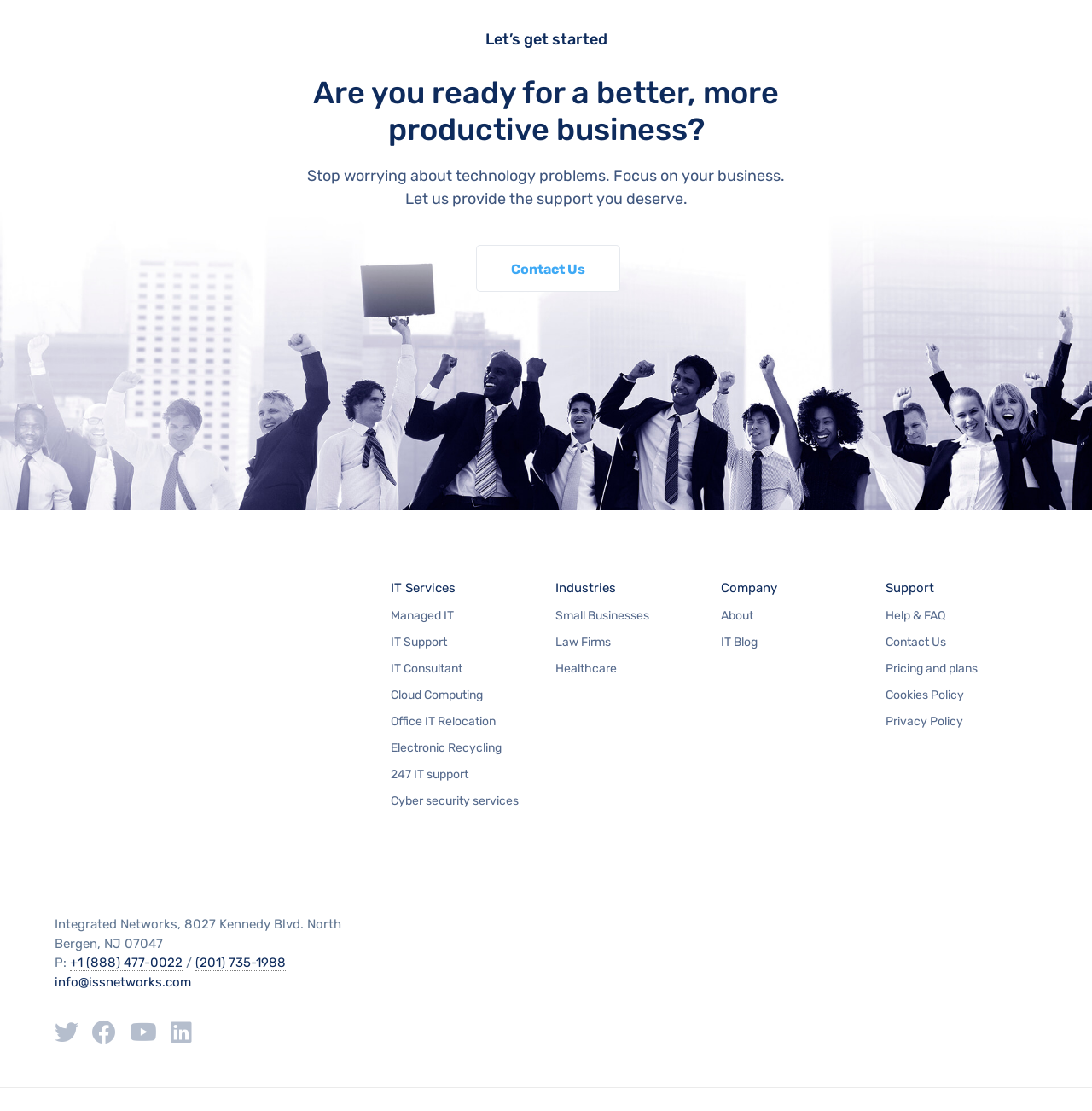Reply to the question with a brief word or phrase: How can I contact the company?

Phone or Email